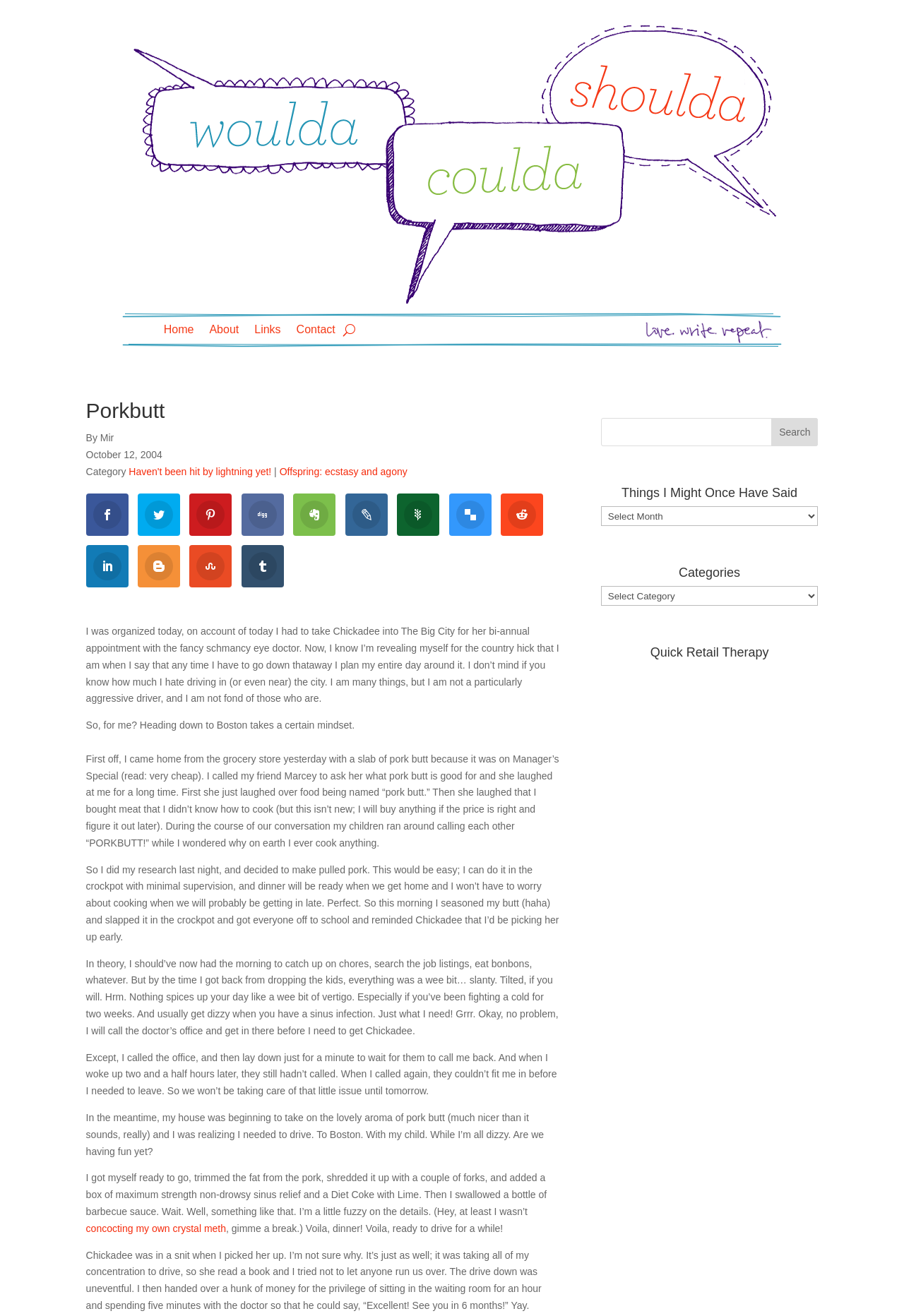Give a detailed overview of the webpage's appearance and contents.

This webpage is a personal blog, titled "Porkbutt - Woulda Coulda Shoulda". At the top, there is a header section with a logo image, navigation links to "Home", "About", "Links", and "Contact", and a button labeled "U". Below the header, there is a title "Porkbutt" and a subtitle "By Mir" with the date "October 12, 2004". 

To the right of the title, there are several links categorized under "Category", including "Haven't been hit by lightning yet!" and "Offspring: ecstasy and agony". Below these links, there are several icons represented by Unicode characters, which are likely social media links.

The main content of the webpage is a blog post, which is a personal narrative about the author's day. The post is divided into several paragraphs, describing the author's experience taking their child to a doctor's appointment in the city, cooking pork butt, and dealing with vertigo and a cold. The text is informal and conversational, with a humorous tone.

On the right side of the webpage, there is a search bar with a textbox and a "Search" button. Below the search bar, there are several headings, including "Things I Might Once Have Said", "Categories", and "Quick Retail Therapy", which likely link to other sections of the blog or archives.